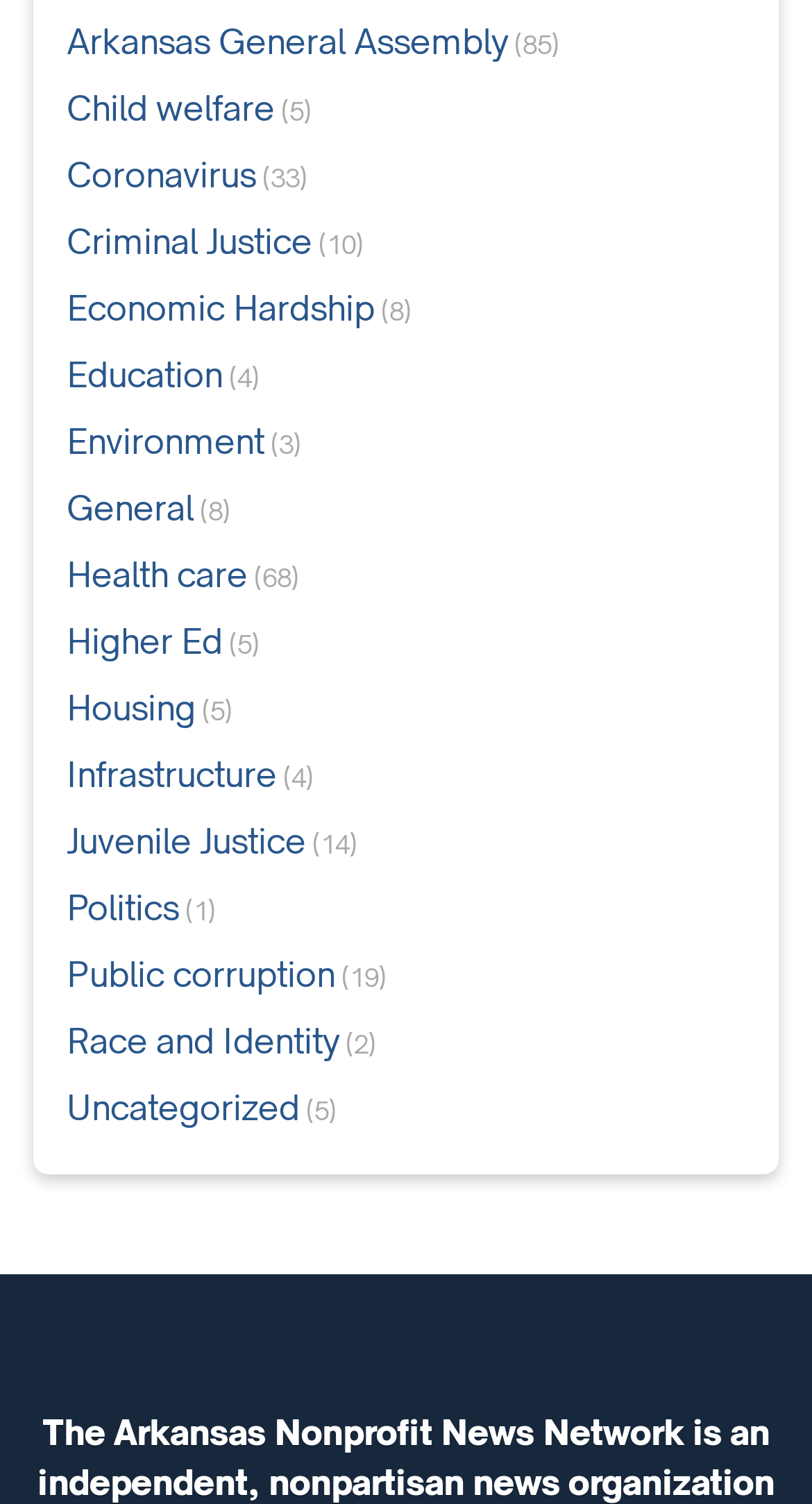Given the webpage screenshot and the description, determine the bounding box coordinates (top-left x, top-left y, bottom-right x, bottom-right y) that define the location of the UI element matching this description: Education

[0.082, 0.226, 0.274, 0.271]